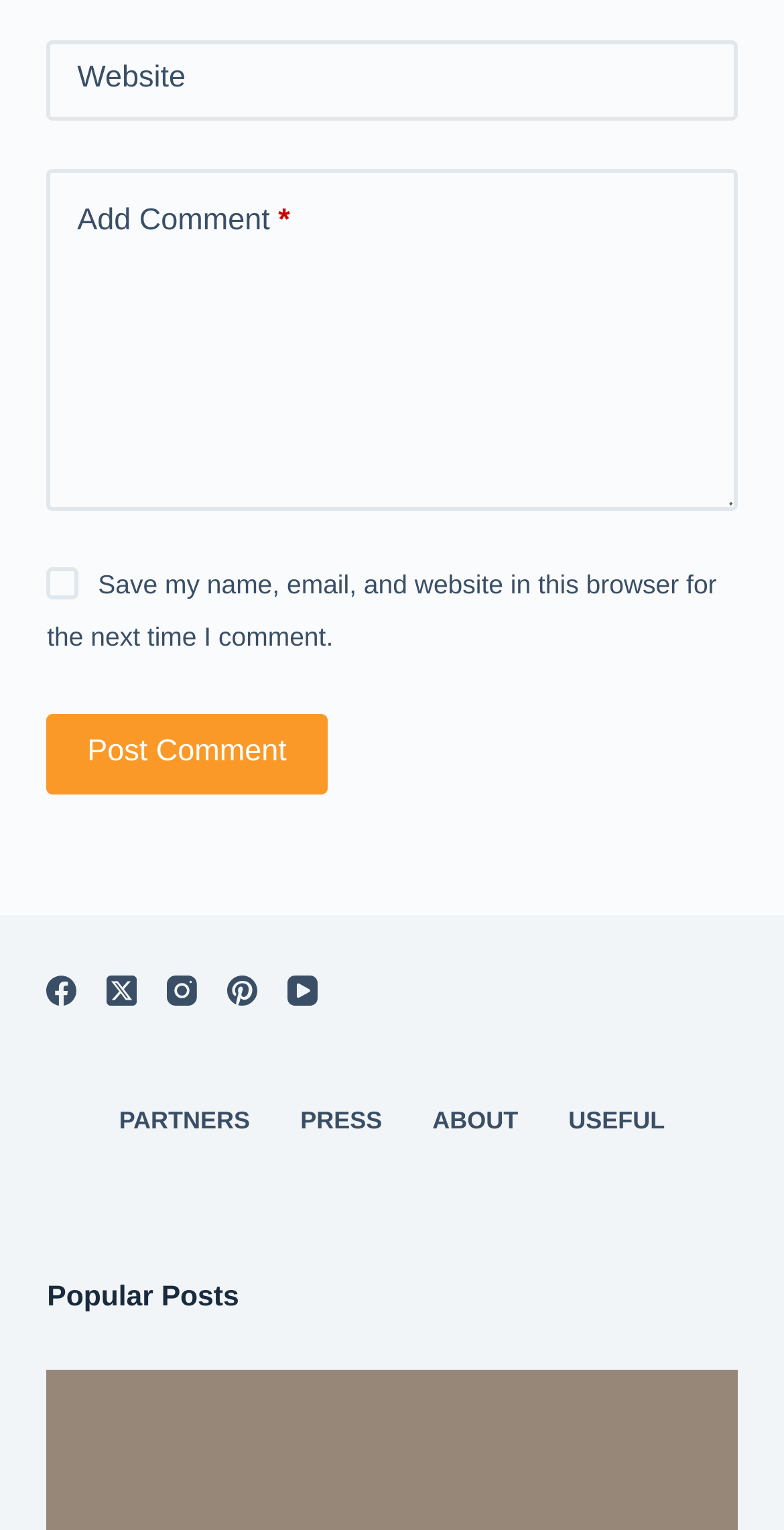Locate the bounding box coordinates of the clickable area needed to fulfill the instruction: "Enter website".

[0.06, 0.026, 0.94, 0.079]